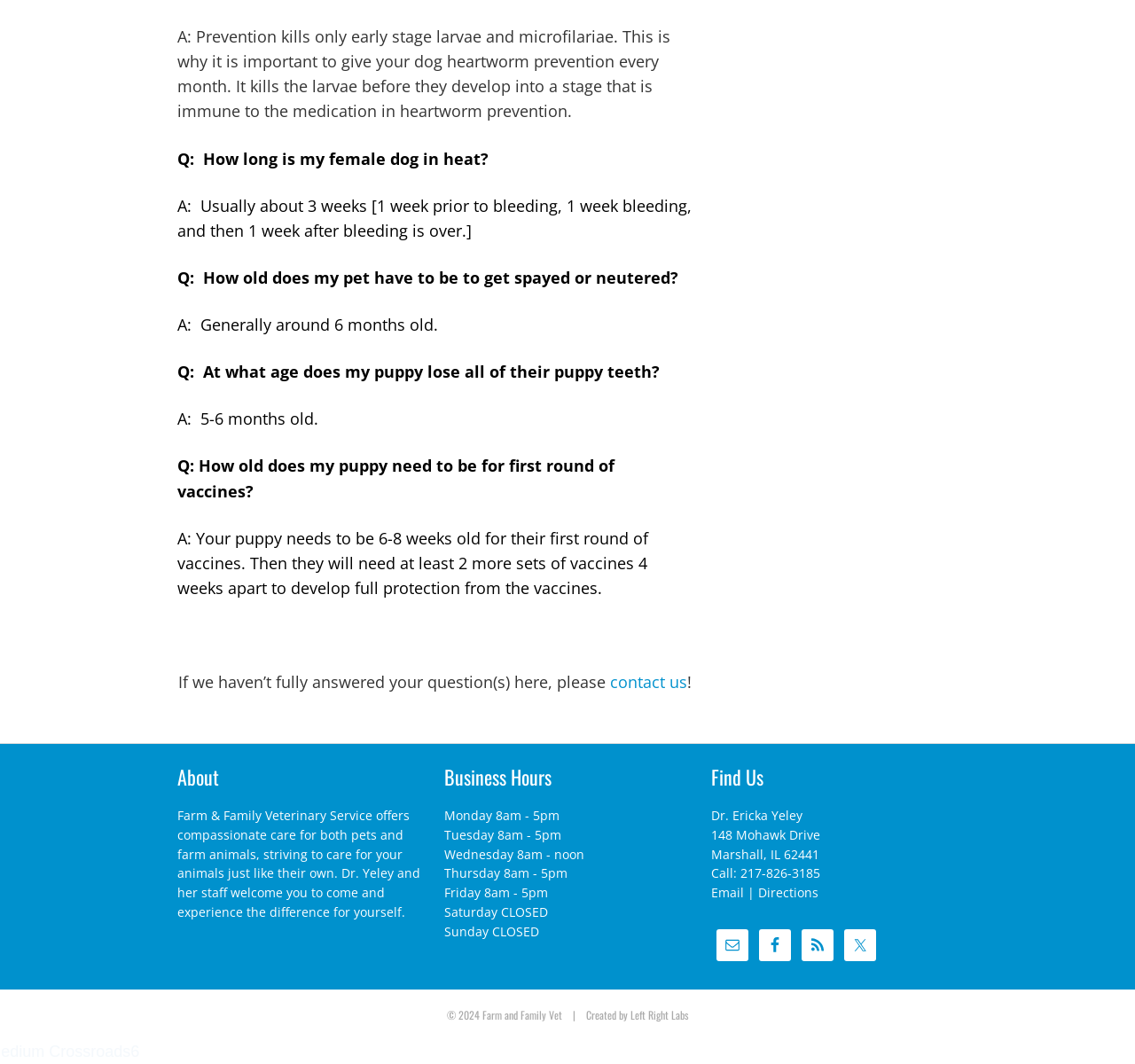Determine the bounding box coordinates of the target area to click to execute the following instruction: "visit Facebook page."

[0.669, 0.873, 0.697, 0.903]